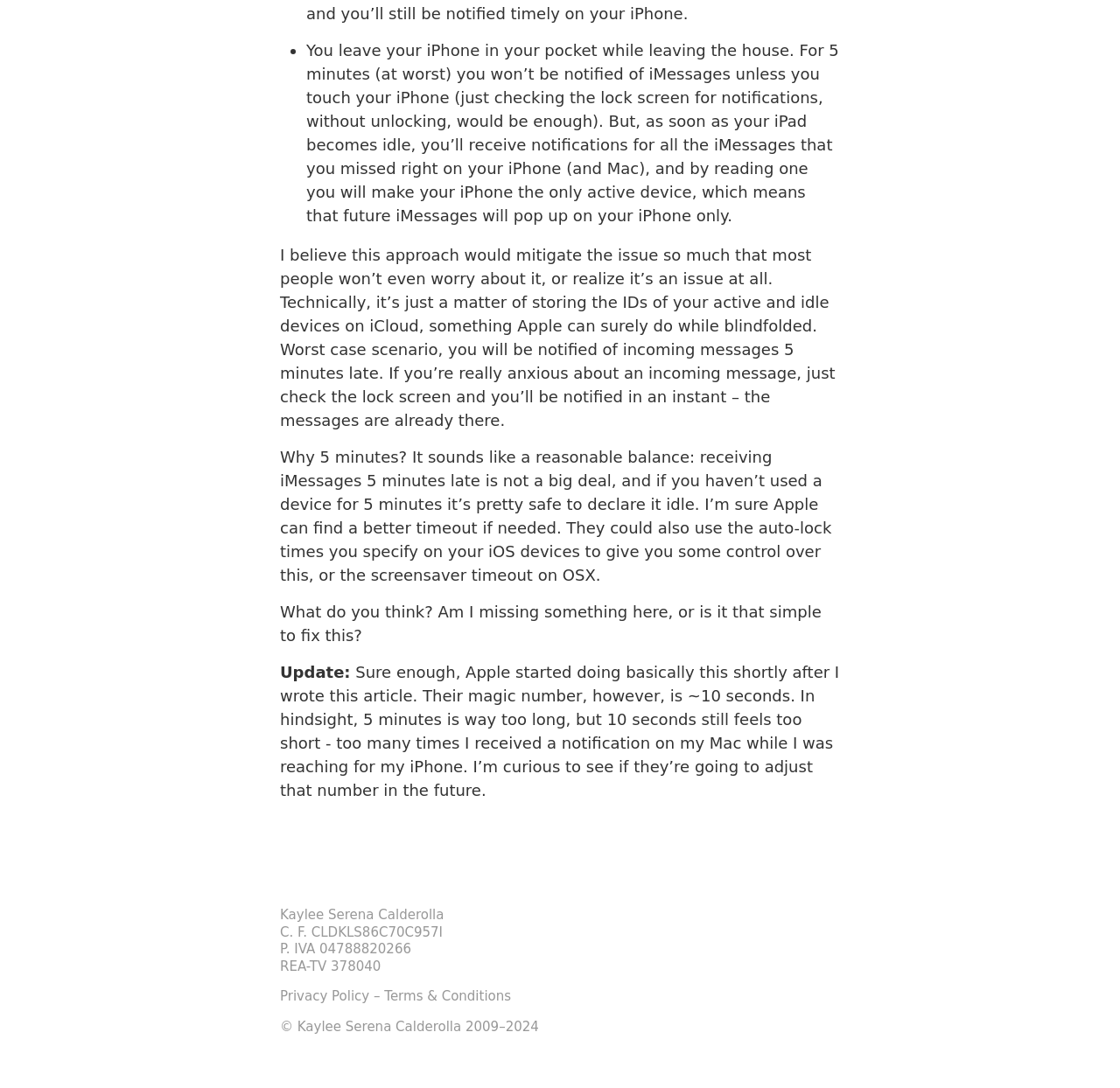What is the timeout period suggested by the author?
Examine the image and provide an in-depth answer to the question.

The author suggests a timeout period of 5 minutes, which means that if a device is not used for 5 minutes, it can be declared idle and notifications can be sent to other active devices.